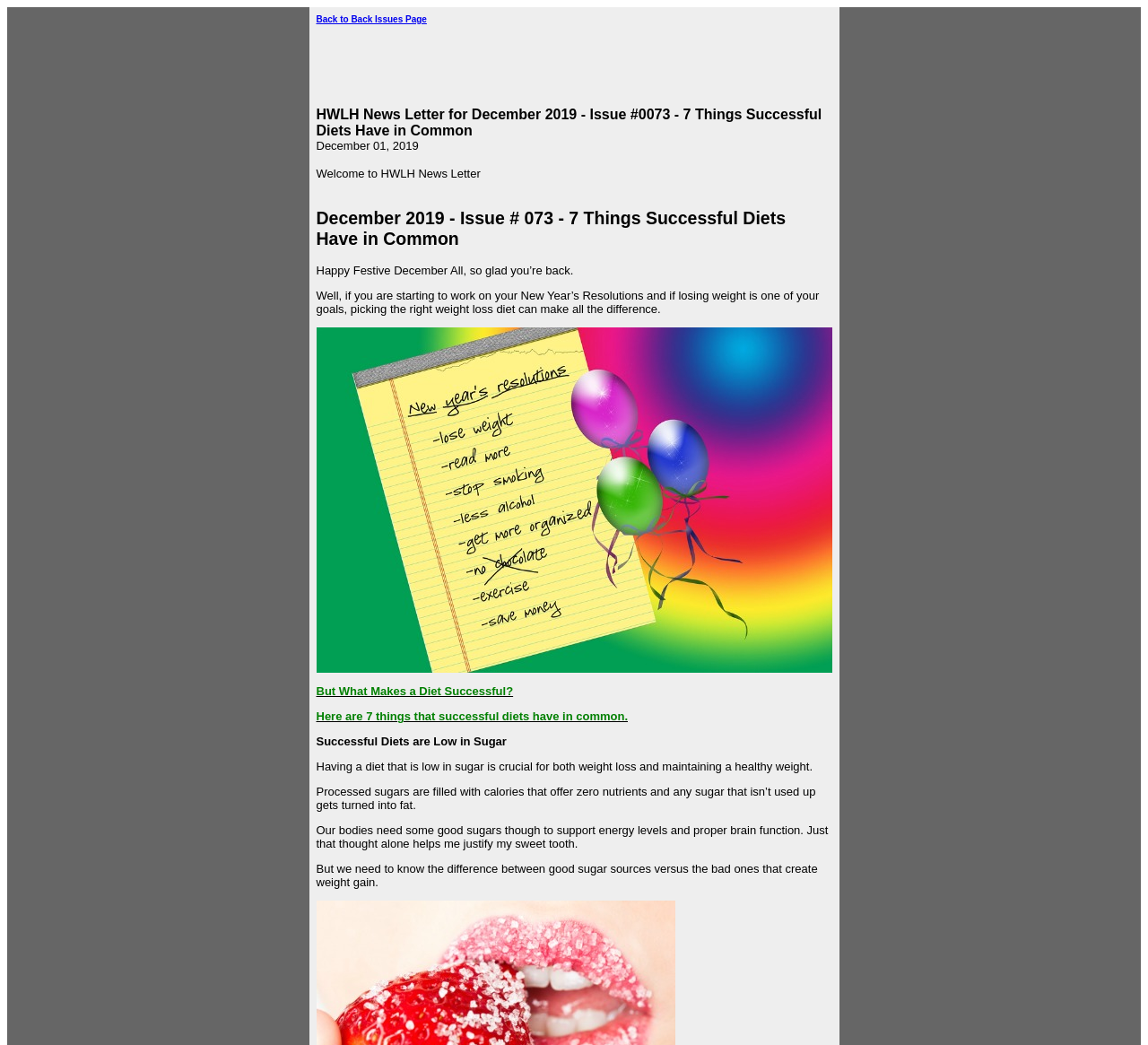Produce an elaborate caption capturing the essence of the webpage.

The webpage is a newsletter issue from HWLH, dated December 2019, with a focus on successful diets. At the top, there is a link to "Back to Back Issues Page" on the left side, taking up about a quarter of the width. Below this, there is a large image that spans about two-thirds of the width.

The main content of the newsletter is divided into sections, with headings and paragraphs of text. The title of the issue, "December 2019 - Issue #073 - 7 Things Successful Diets Have in Common", is prominently displayed. The introduction welcomes readers and mentions the importance of choosing the right weight loss diet.

The main article discusses the common characteristics of successful diets, with a heading "But What Makes a Diet Successful?" followed by a list of seven points. The first point, "Successful Diets are Low in Sugar", is elaborated on in several paragraphs, explaining the importance of limiting sugar intake for weight loss and overall health.

Throughout the page, the text is arranged in a clear and readable format, with headings and paragraphs separated by whitespace. The image at the top adds a visual element to the page, while the link to the back issues page provides a navigation option for readers.